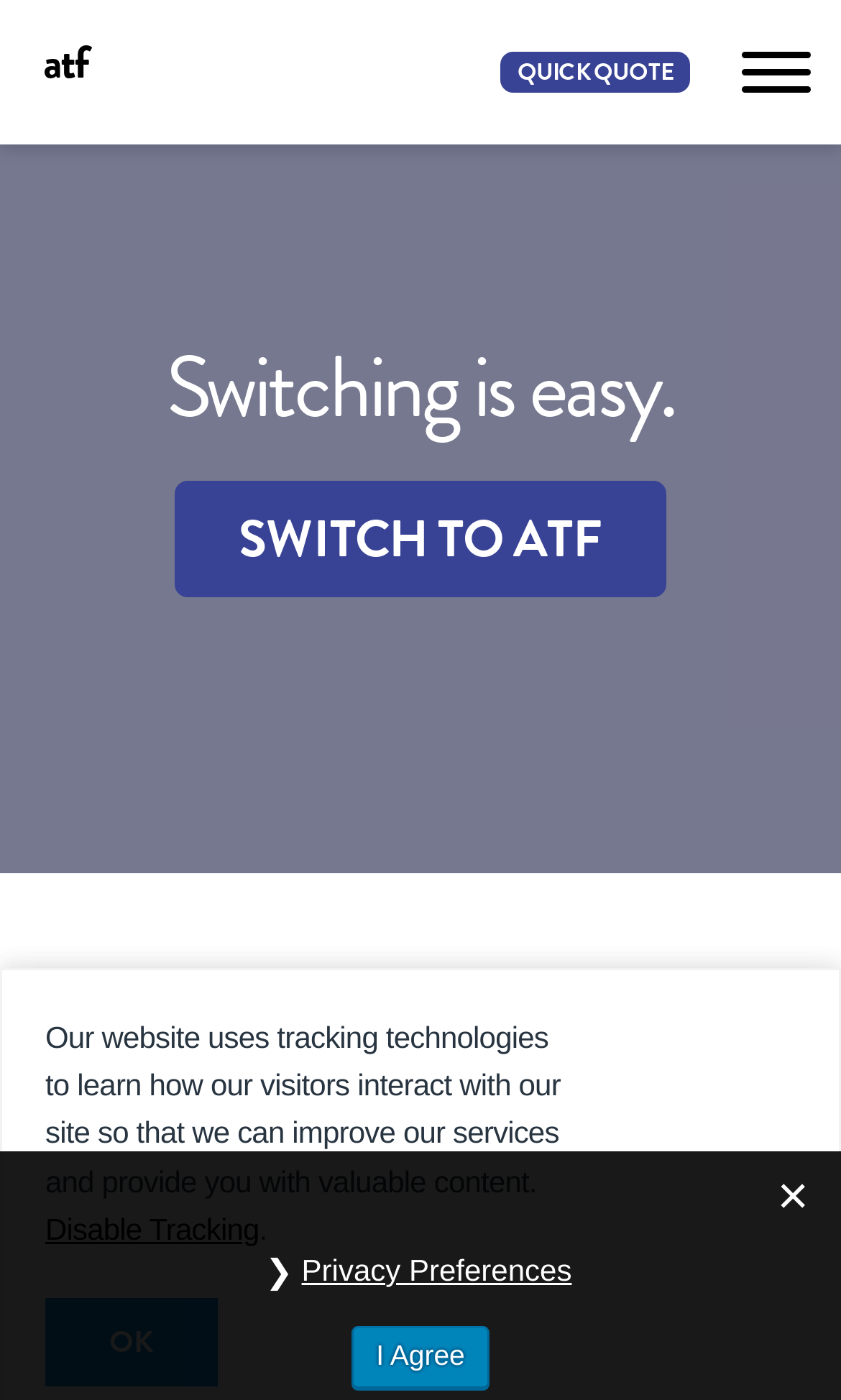Locate the coordinates of the bounding box for the clickable region that fulfills this instruction: "Click the DISCLAIMER link".

None